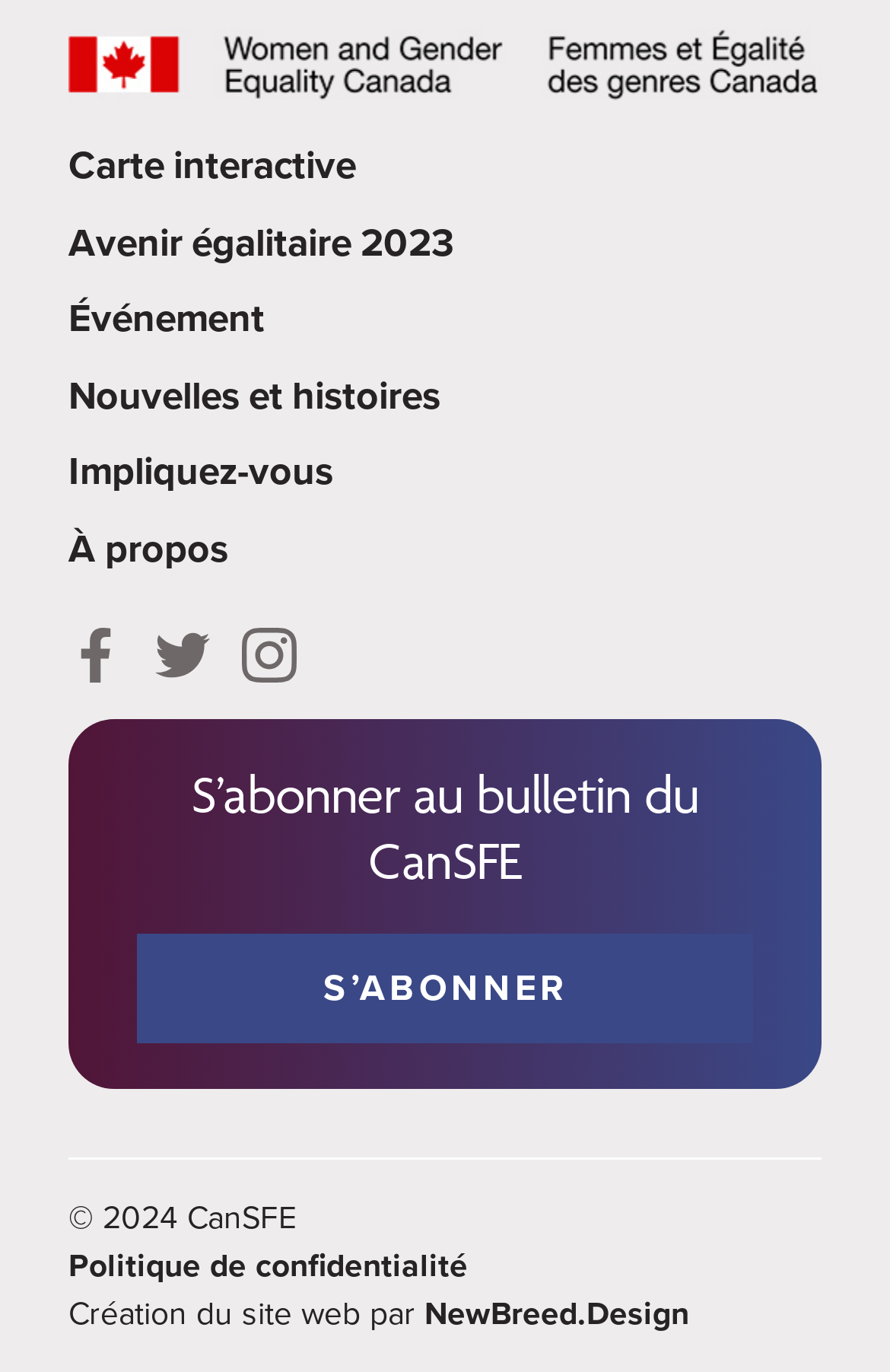What is the name of the company that created the website?
Based on the screenshot, respond with a single word or phrase.

NewBreed.Design